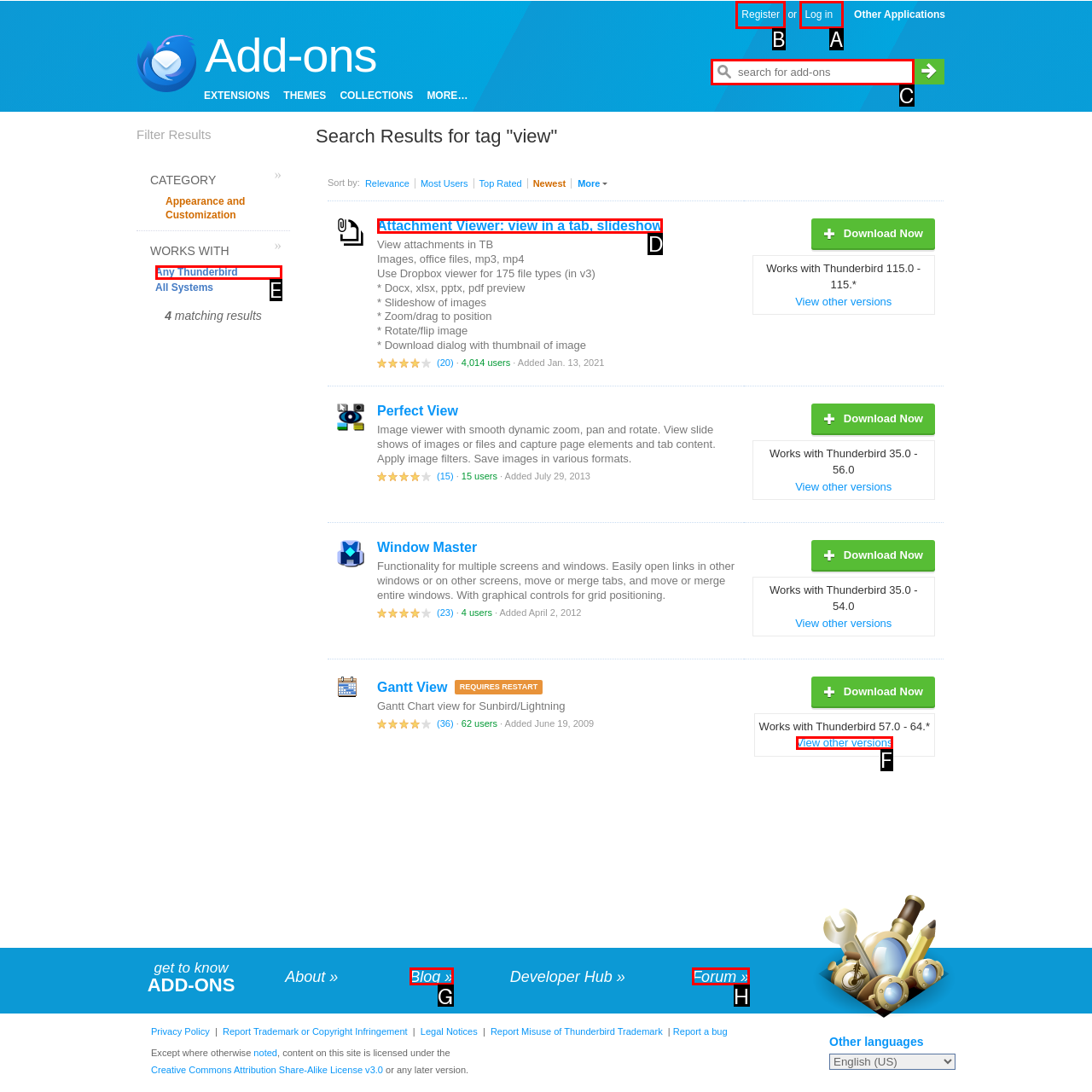Determine which HTML element should be clicked for this task: Register
Provide the option's letter from the available choices.

B